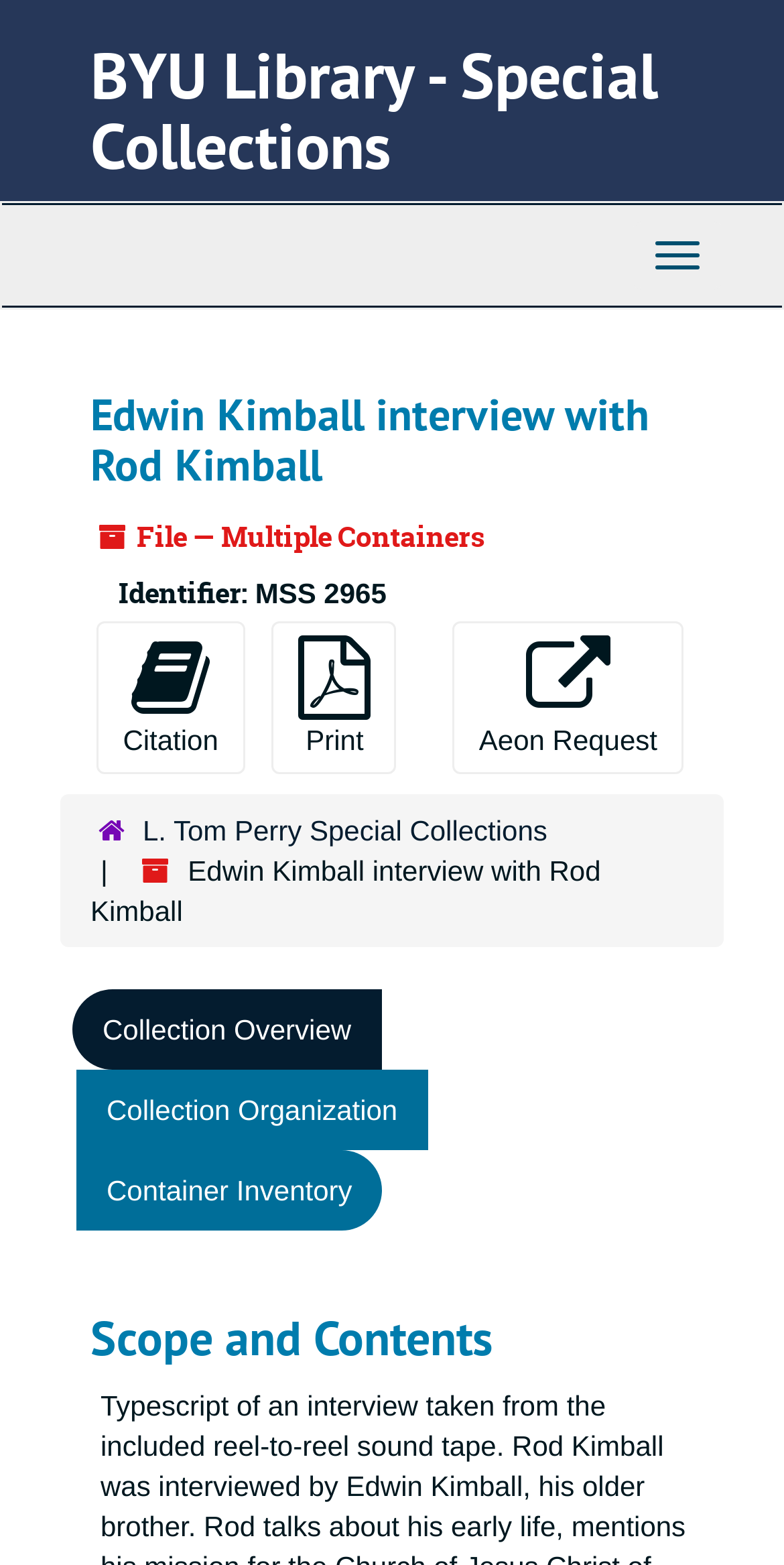How many buttons are in the 'Page Actions' section?
Please analyze the image and answer the question with as much detail as possible.

I counted the number of buttons in the 'Page Actions' section, which are ' Citation', ' Print', and ' Aeon Request', and found that there are 3 buttons.